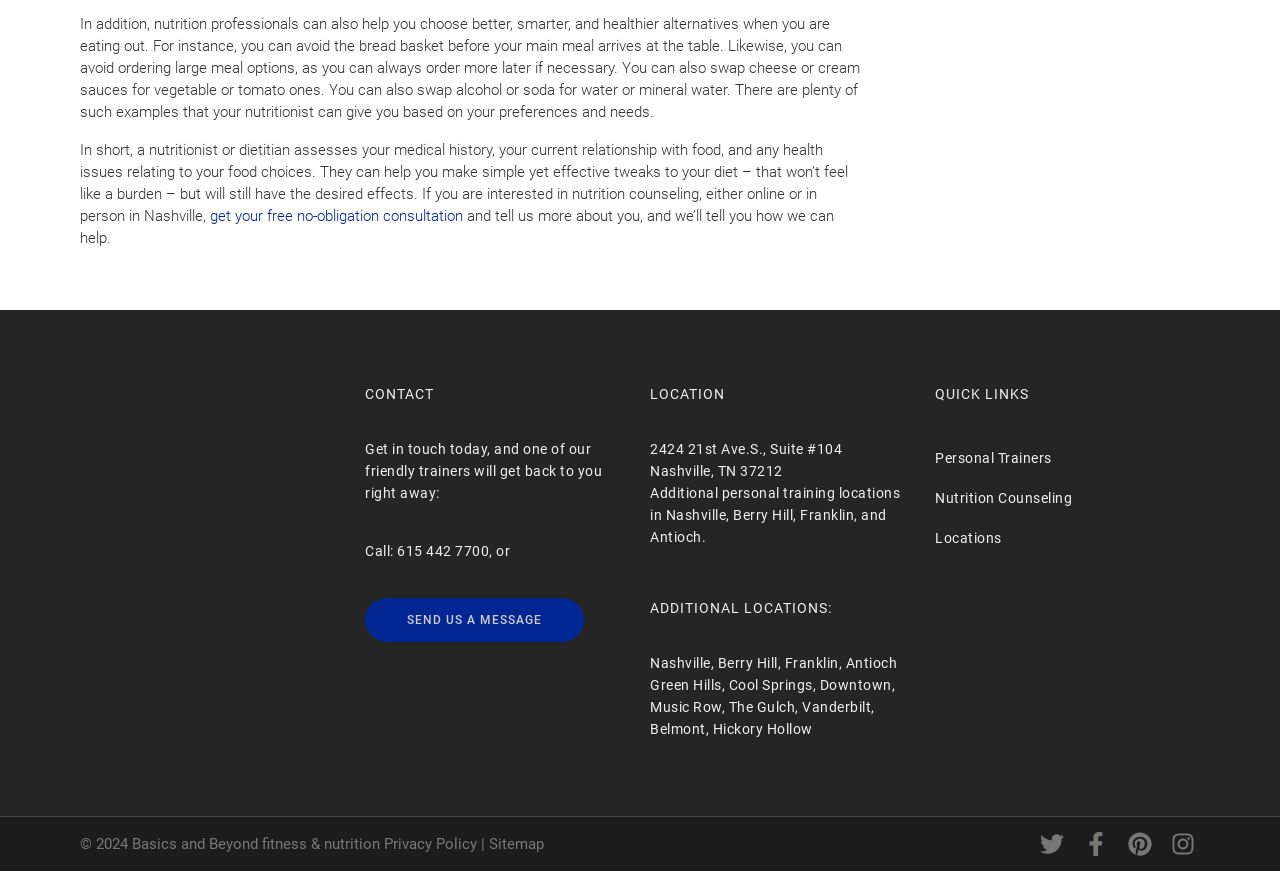Determine the bounding box coordinates of the clickable area required to perform the following instruction: "view the locations in Nashville, Berry Hill, Franklin, Antioch". The coordinates should be represented as four float numbers between 0 and 1: [left, top, right, bottom].

[0.508, 0.752, 0.701, 0.846]